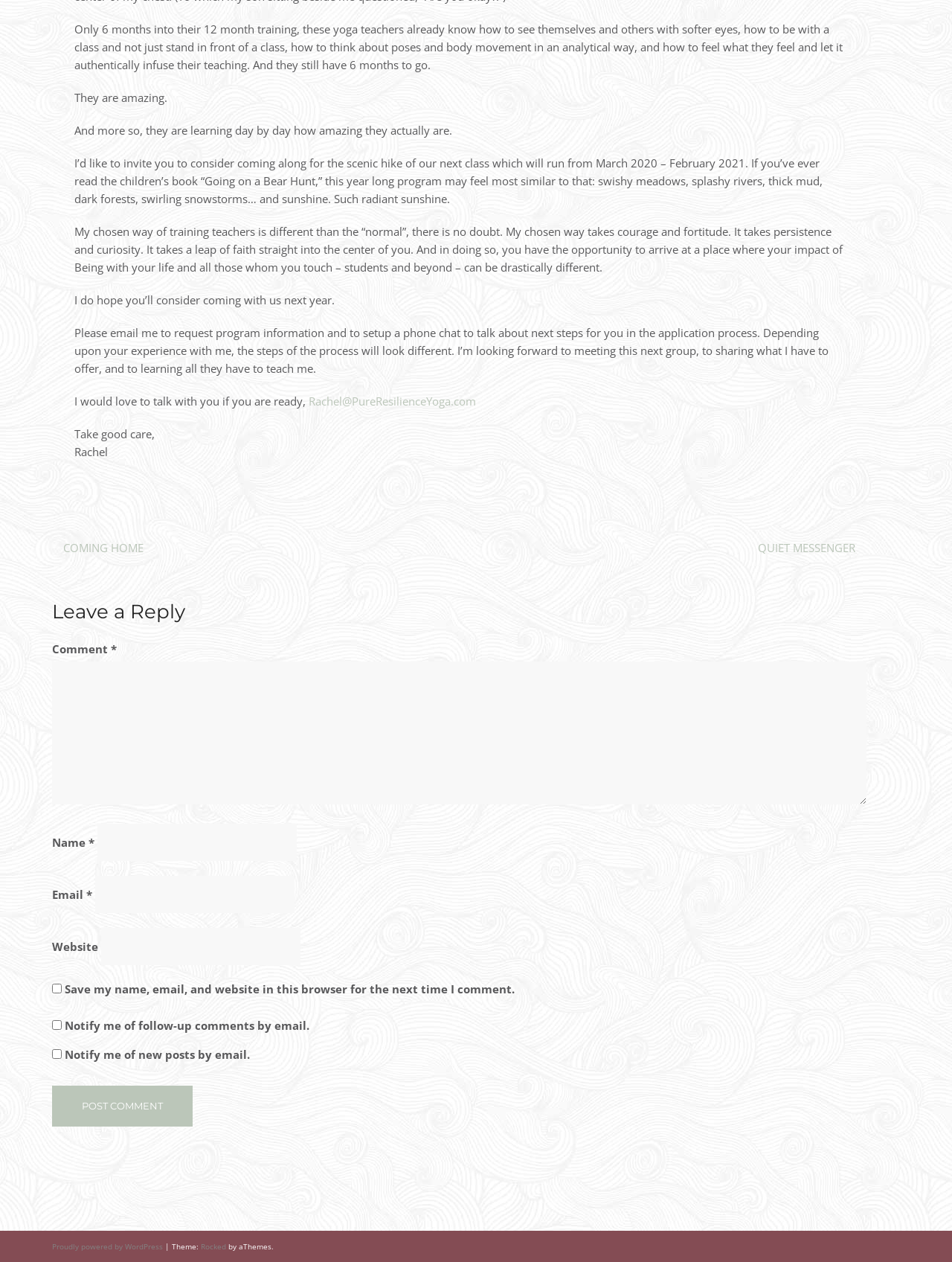Please locate the clickable area by providing the bounding box coordinates to follow this instruction: "Enter your name in the 'Name' field".

[0.102, 0.653, 0.312, 0.682]